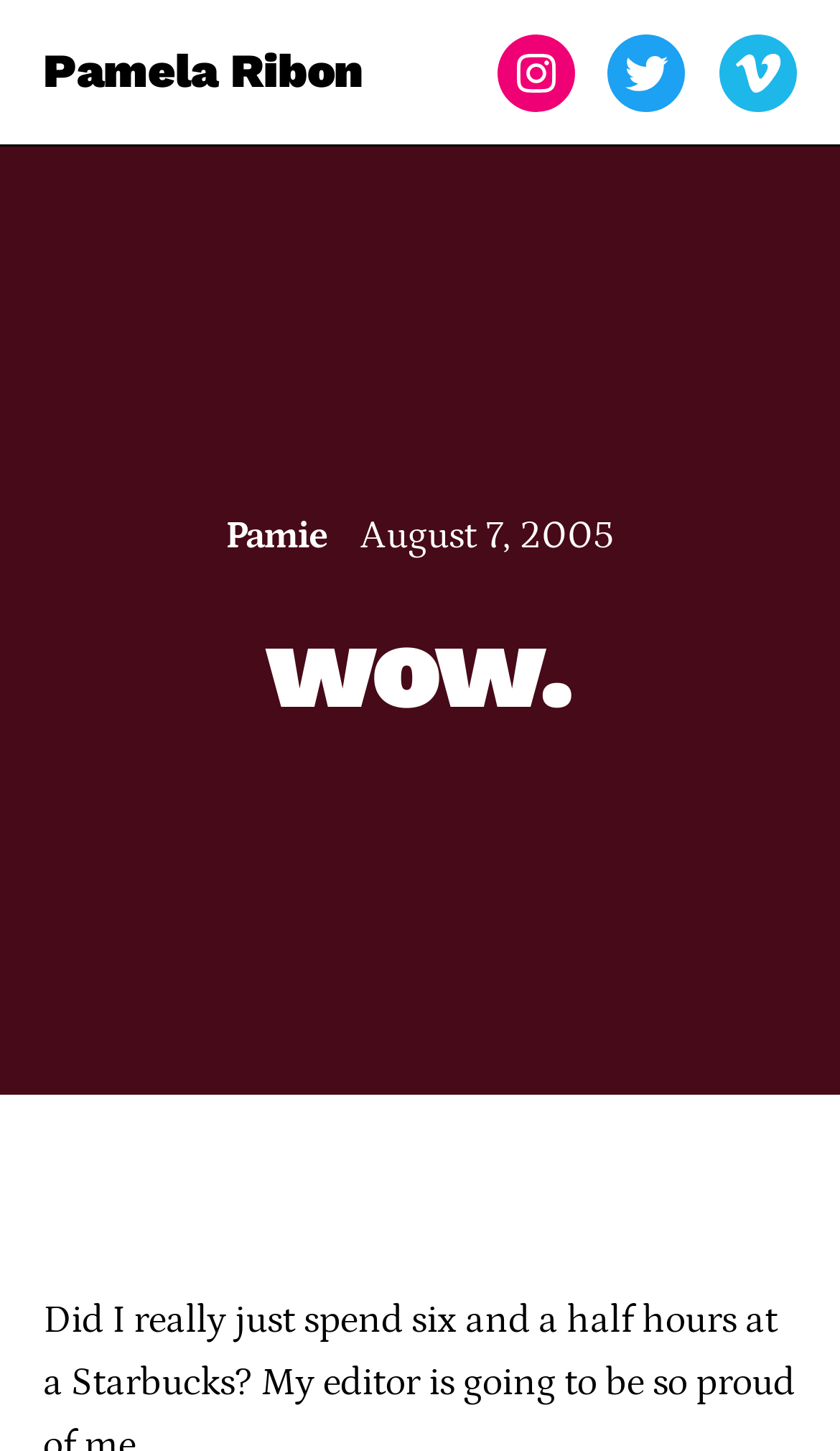What is the name of the blog or website?
Look at the image and respond with a one-word or short phrase answer.

wow.